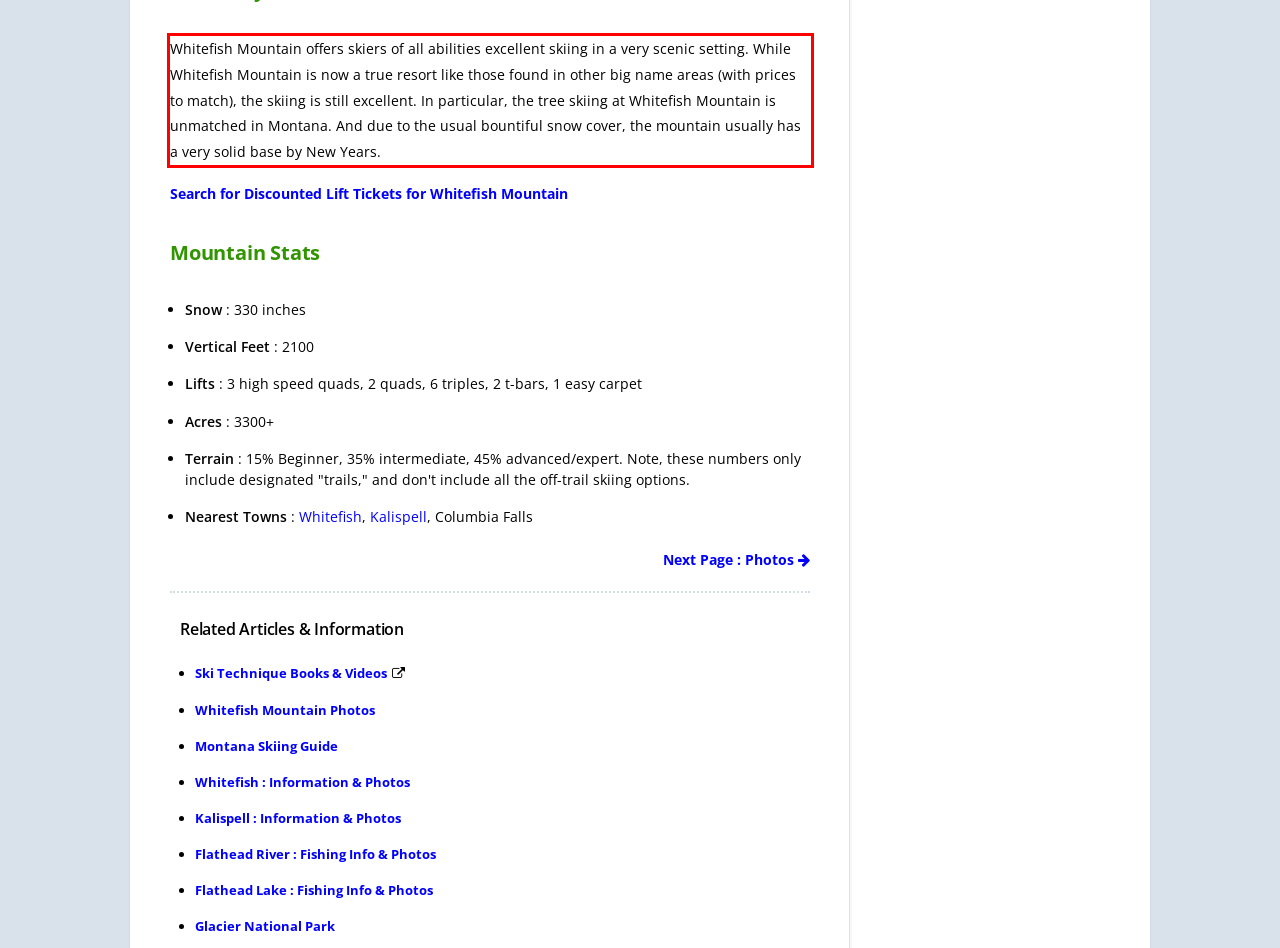Examine the webpage screenshot and use OCR to recognize and output the text within the red bounding box.

Whitefish Mountain offers skiers of all abilities excellent skiing in a very scenic setting. While Whitefish Mountain is now a true resort like those found in other big name areas (with prices to match), the skiing is still excellent. In particular, the tree skiing at Whitefish Mountain is unmatched in Montana. And due to the usual bountiful snow cover, the mountain usually has a very solid base by New Years.